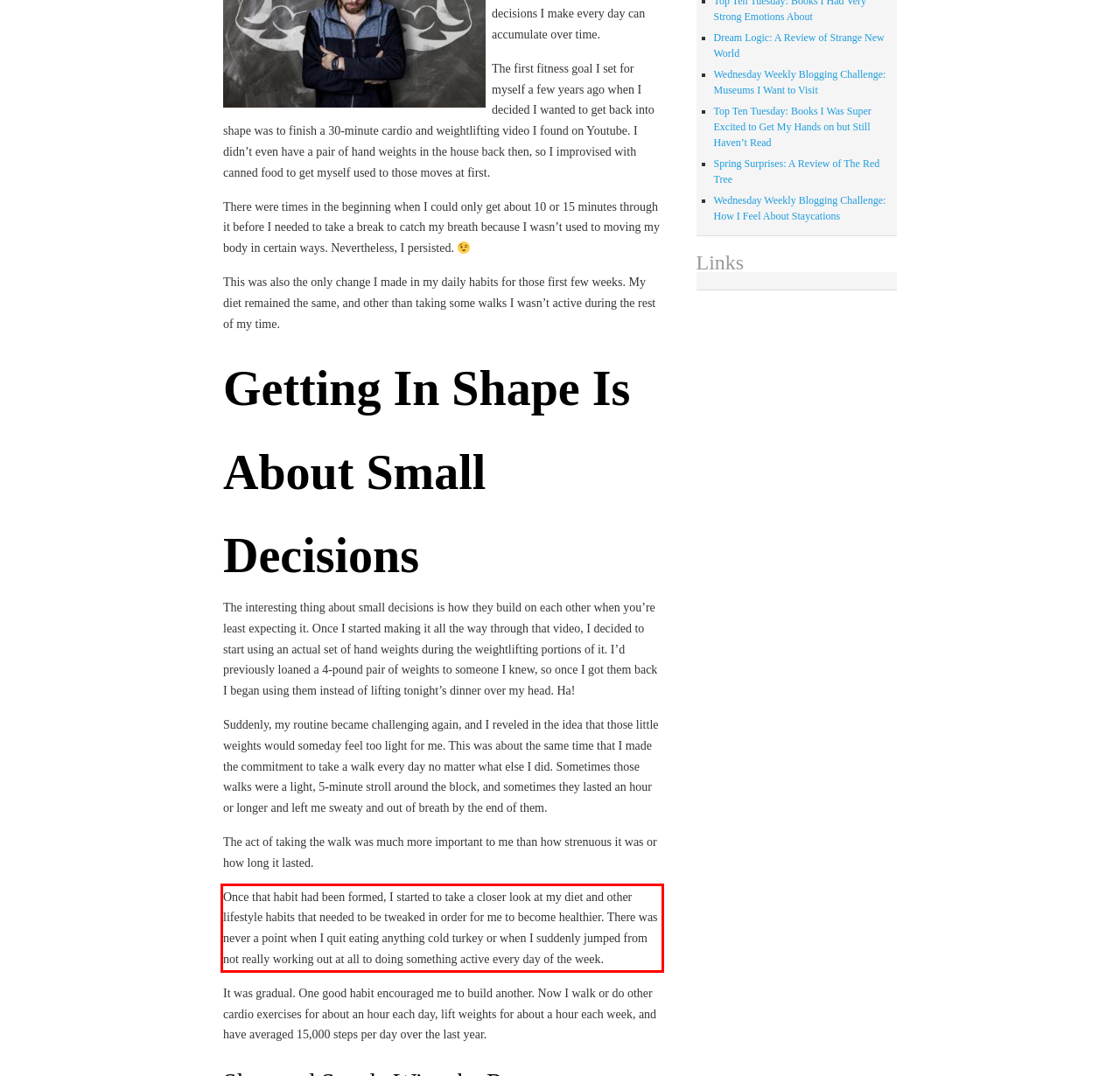Identify the text inside the red bounding box in the provided webpage screenshot and transcribe it.

Once that habit had been formed, I started to take a closer look at my diet and other lifestyle habits that needed to be tweaked in order for me to become healthier. There was never a point when I quit eating anything cold turkey or when I suddenly jumped from not really working out at all to doing something active every day of the week.